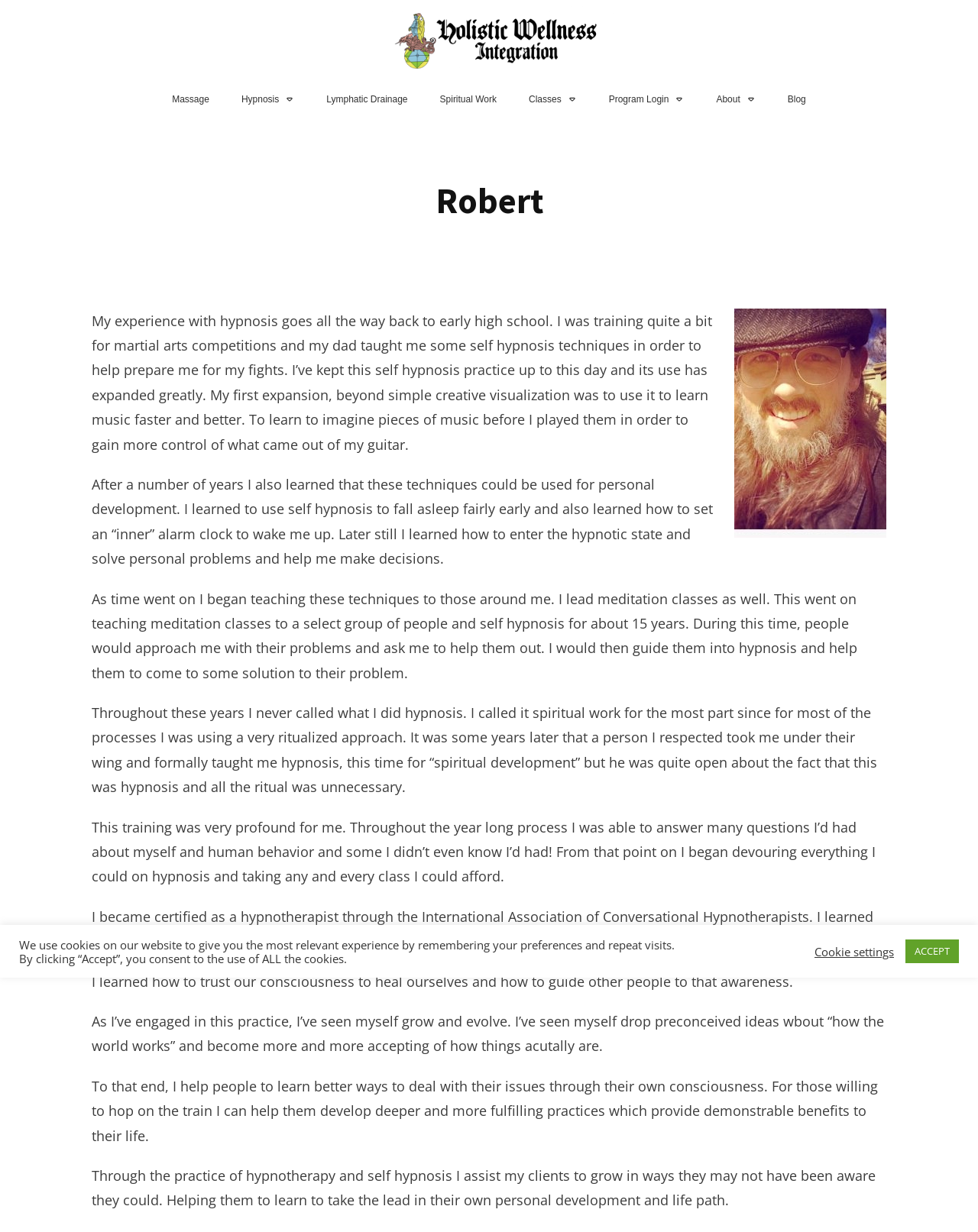Respond to the following question using a concise word or phrase: 
What is the theme of the images on the webpage?

Abstract icons